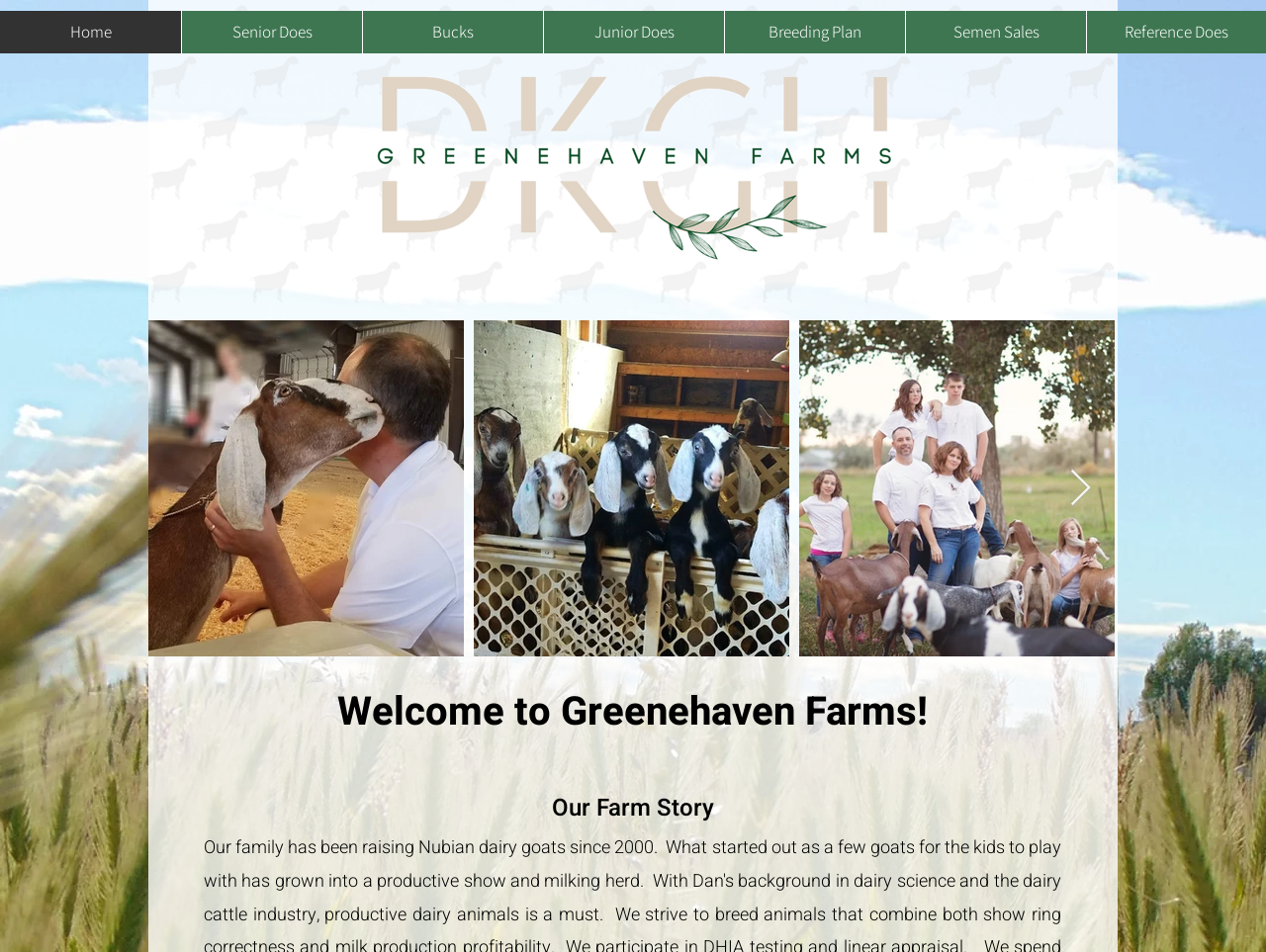What is the text of the second static text element?
Look at the image and respond with a one-word or short phrase answer.

Our Farm Story